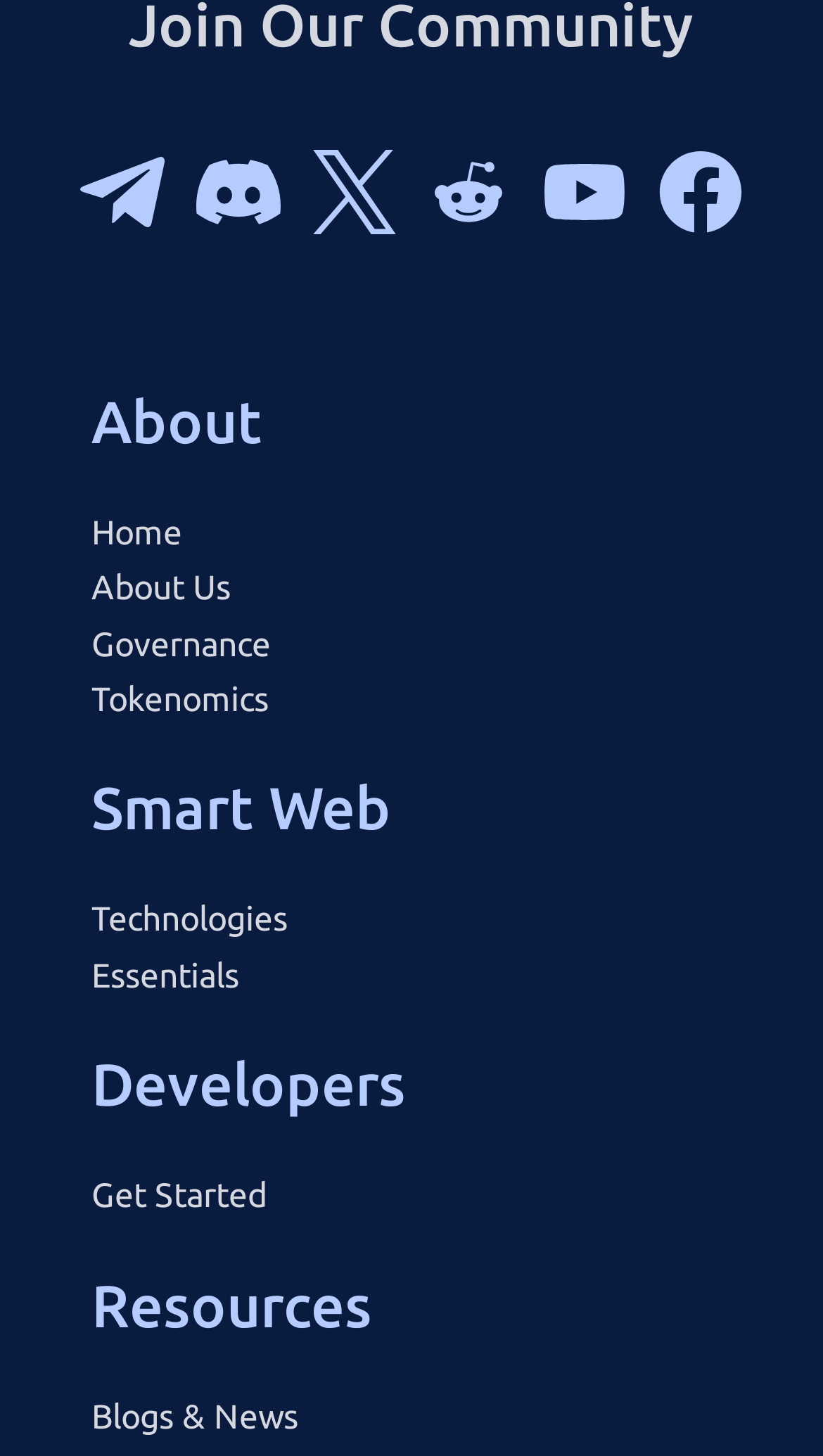How many main categories are listed?
Respond to the question with a single word or phrase according to the image.

4